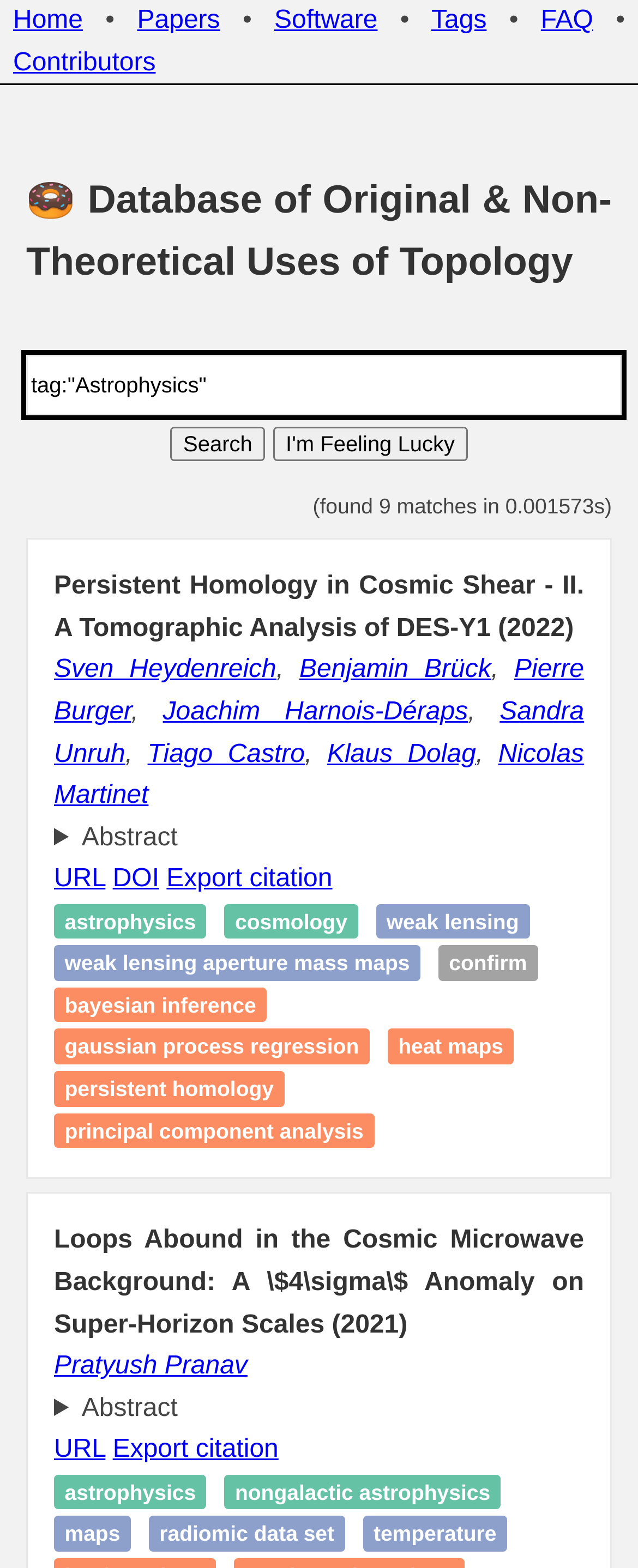What is the DOI of the first paper?
Using the information presented in the image, please offer a detailed response to the question.

I found the answer by looking at the link elements inside the details element, and I did not find a DOI link for the first paper.